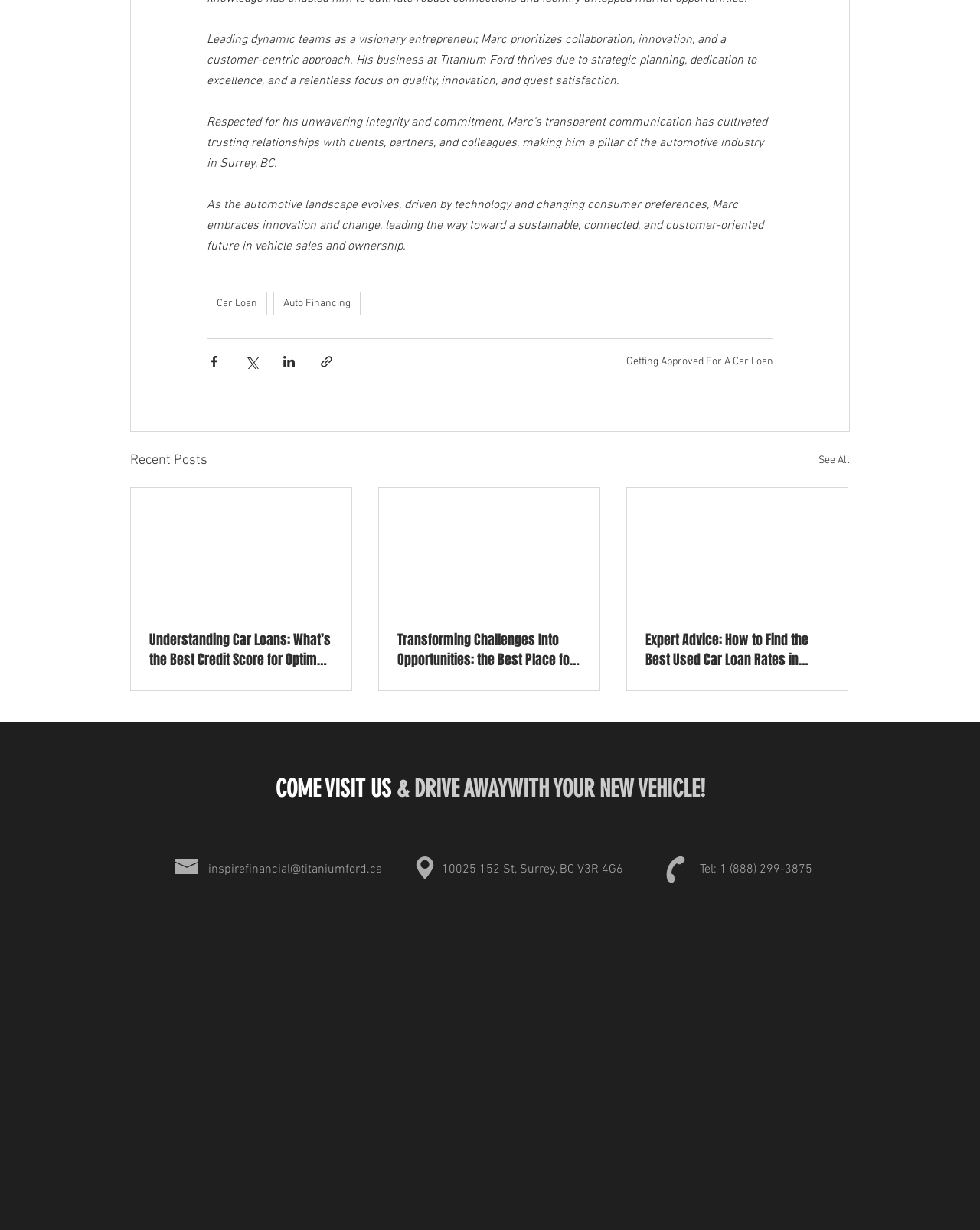Please find the bounding box coordinates of the element that you should click to achieve the following instruction: "Click on the 'Car Loan' link". The coordinates should be presented as four float numbers between 0 and 1: [left, top, right, bottom].

[0.211, 0.237, 0.273, 0.256]